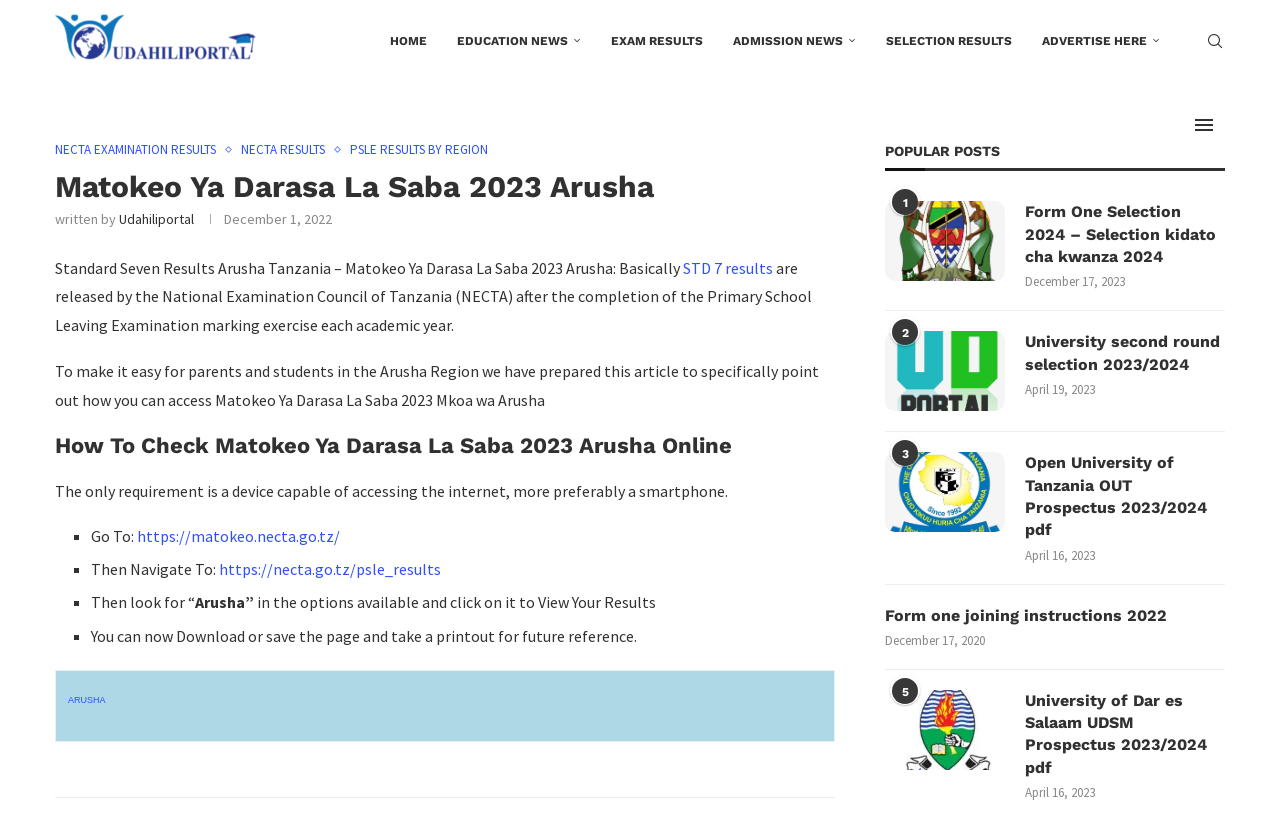Generate a thorough caption that explains the contents of the webpage.

This webpage is about accessing the Standard Seven Results (Matokeo Ya Darasa La Saba) for Arusha, Tanzania in 2023. At the top, there is a navigation menu with links to "HOME", "EDUCATION NEWS", "EXAM RESULTS", "ADMISSION NEWS", "SELECTION RESULTS", and "ADVERTISE HERE". On the right side of the navigation menu, there is a search bar.

Below the navigation menu, there is a heading "Matokeo Ya Darasa La Saba 2023 Arusha" followed by a brief description of the article. The article explains that the Standard Seven Results are released by the National Examination Council of Tanzania (NECTA) after the completion of the Primary School Leaving Examination marking exercise each academic year.

The webpage provides a step-by-step guide on how to check the results online. The guide is presented in a list format with four steps, each step having a bullet point and a brief description. The steps include going to the NECTA website, navigating to the PSLE results page, selecting "Arusha" from the options, and viewing or downloading the results.

On the right side of the webpage, there is a section titled "POPULAR POSTS" with links to several articles related to education, including Form One Selection, University second round selection, and university prospectuses.

At the bottom of the webpage, there is a table with a single row and column, containing a link to "ARUSHA".